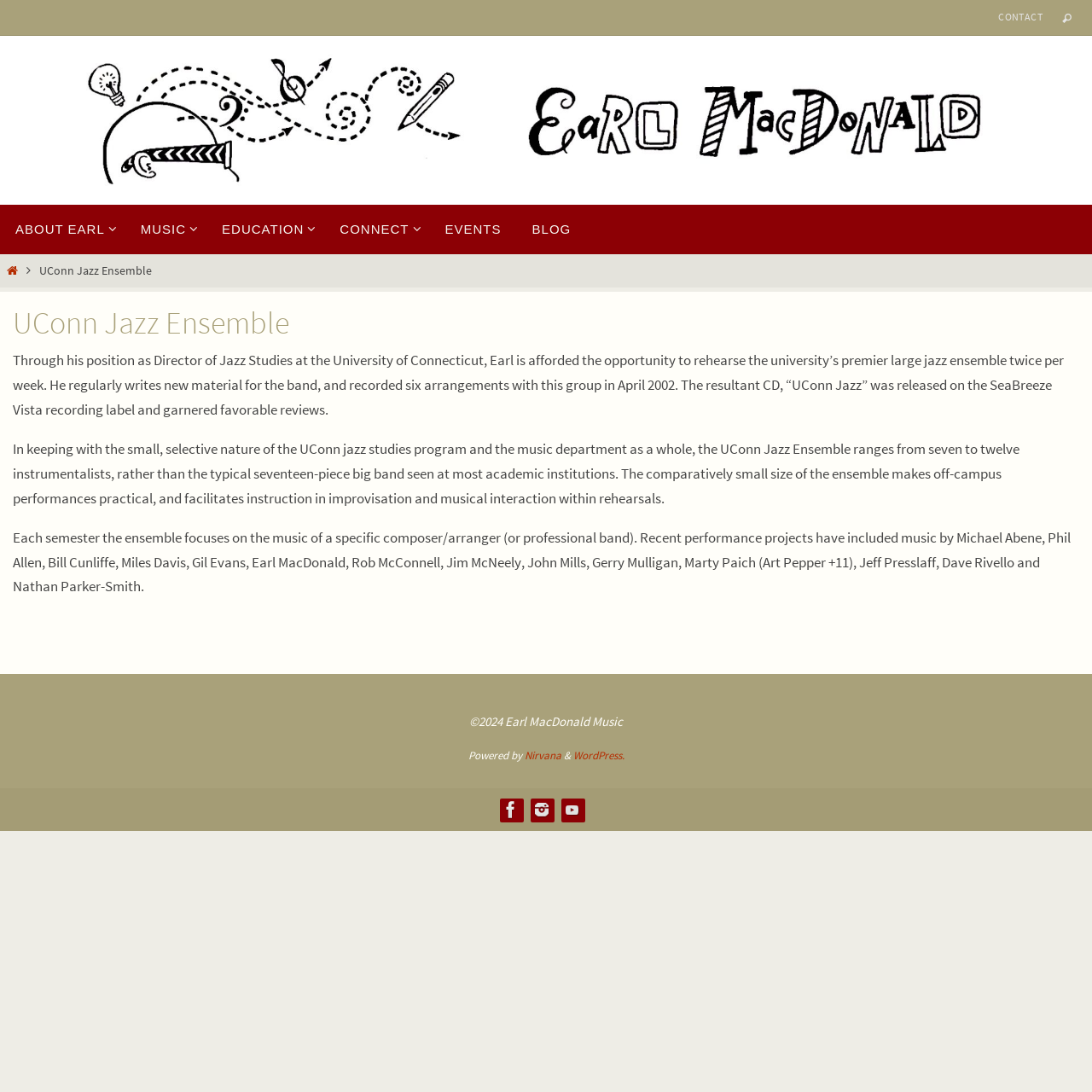Please provide a comprehensive answer to the question based on the screenshot: What is the name of the recording label that released the CD 'UConn Jazz'?

The text 'The resultant CD, “UConn Jazz” was released on the SeaBreeze Vista recording label...' indicates that the CD 'UConn Jazz' was released on the SeaBreeze Vista recording label.